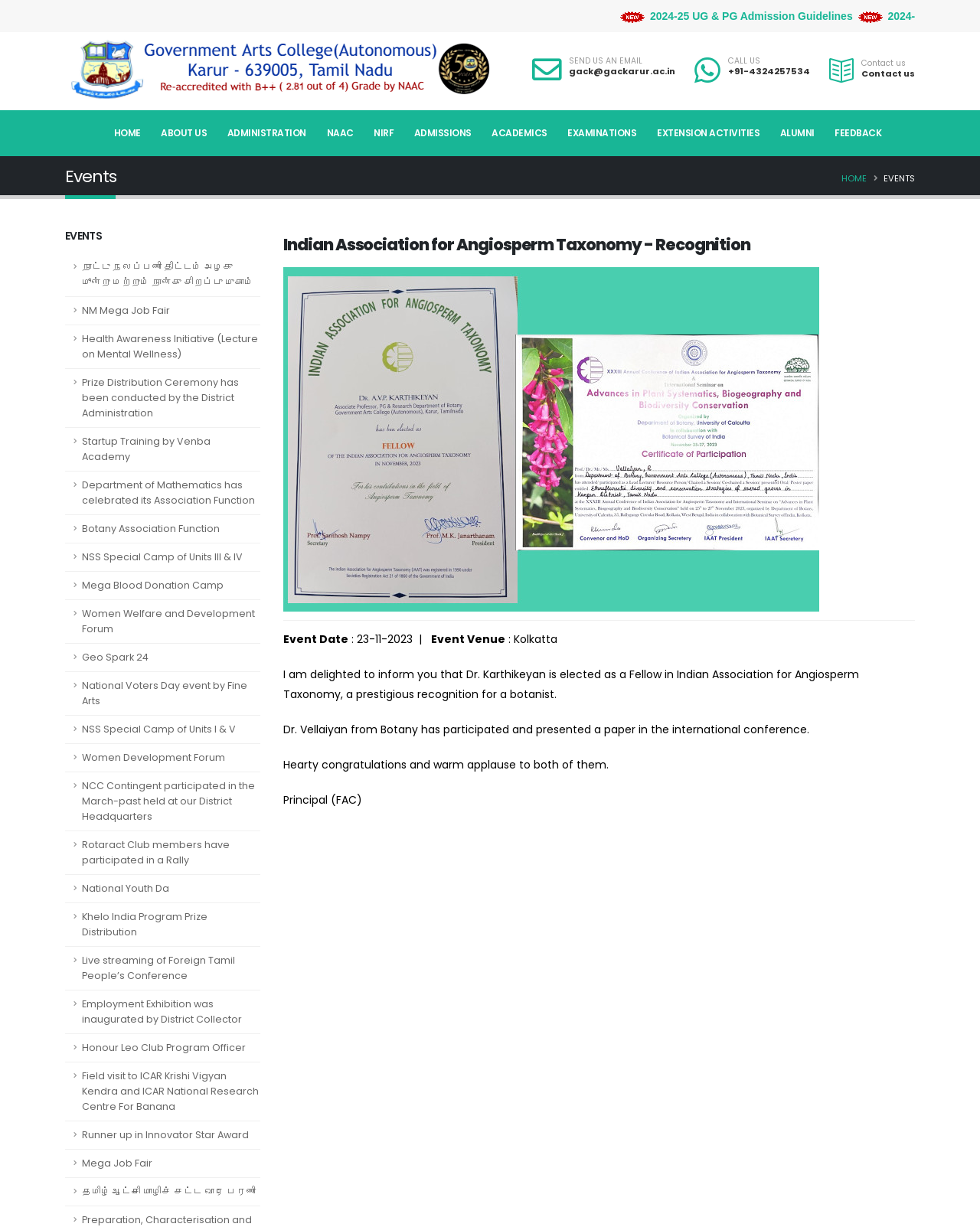Please locate the bounding box coordinates of the element that should be clicked to complete the given instruction: "View the 'EVENTS' page".

[0.902, 0.14, 0.934, 0.15]